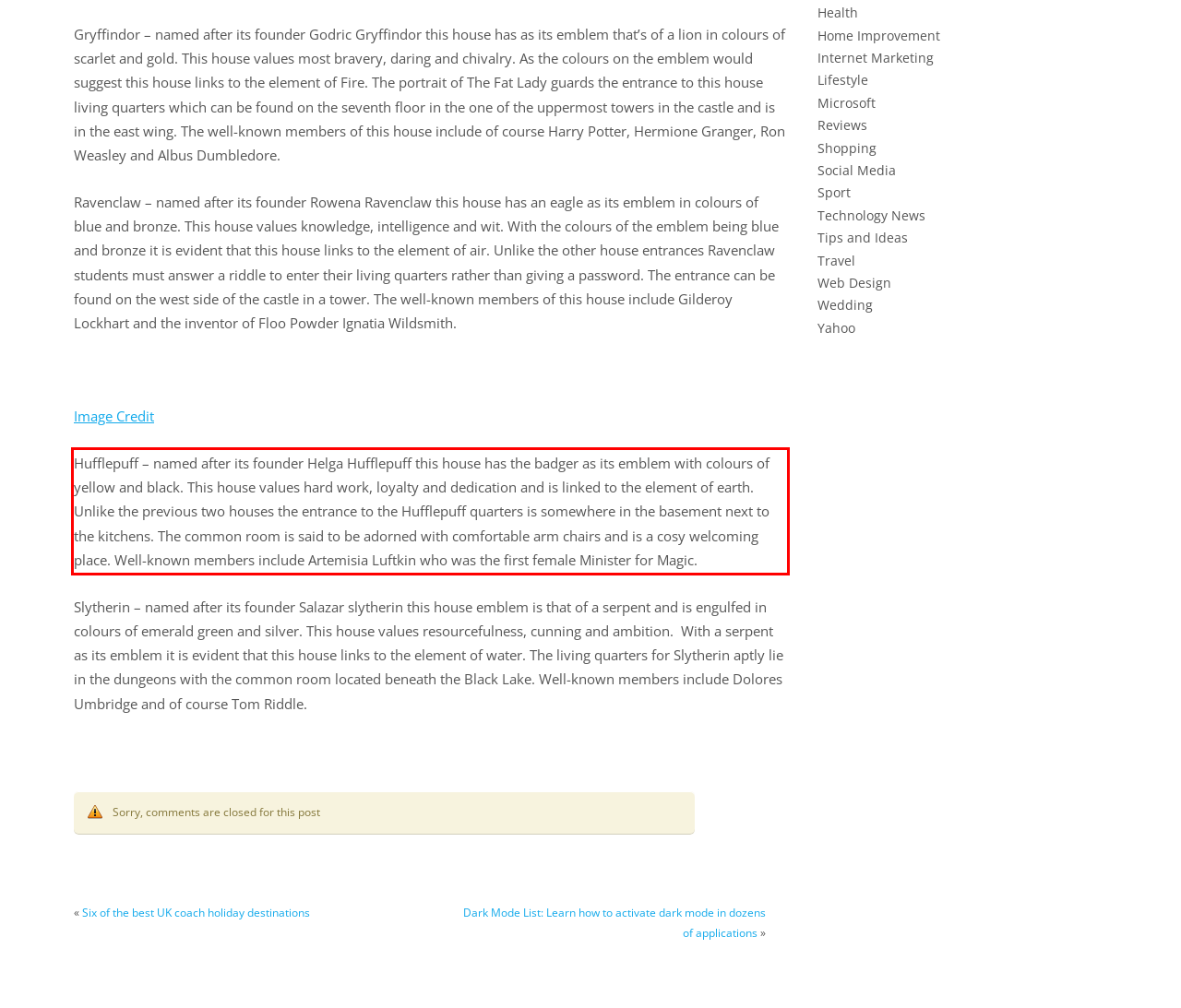Given the screenshot of a webpage, identify the red rectangle bounding box and recognize the text content inside it, generating the extracted text.

Hufflepuff – named after its founder Helga Hufflepuff this house has the badger as its emblem with colours of yellow and black. This house values hard work, loyalty and dedication and is linked to the element of earth. Unlike the previous two houses the entrance to the Hufflepuff quarters is somewhere in the basement next to the kitchens. The common room is said to be adorned with comfortable arm chairs and is a cosy welcoming place. Well-known members include Artemisia Luftkin who was the first female Minister for Magic.